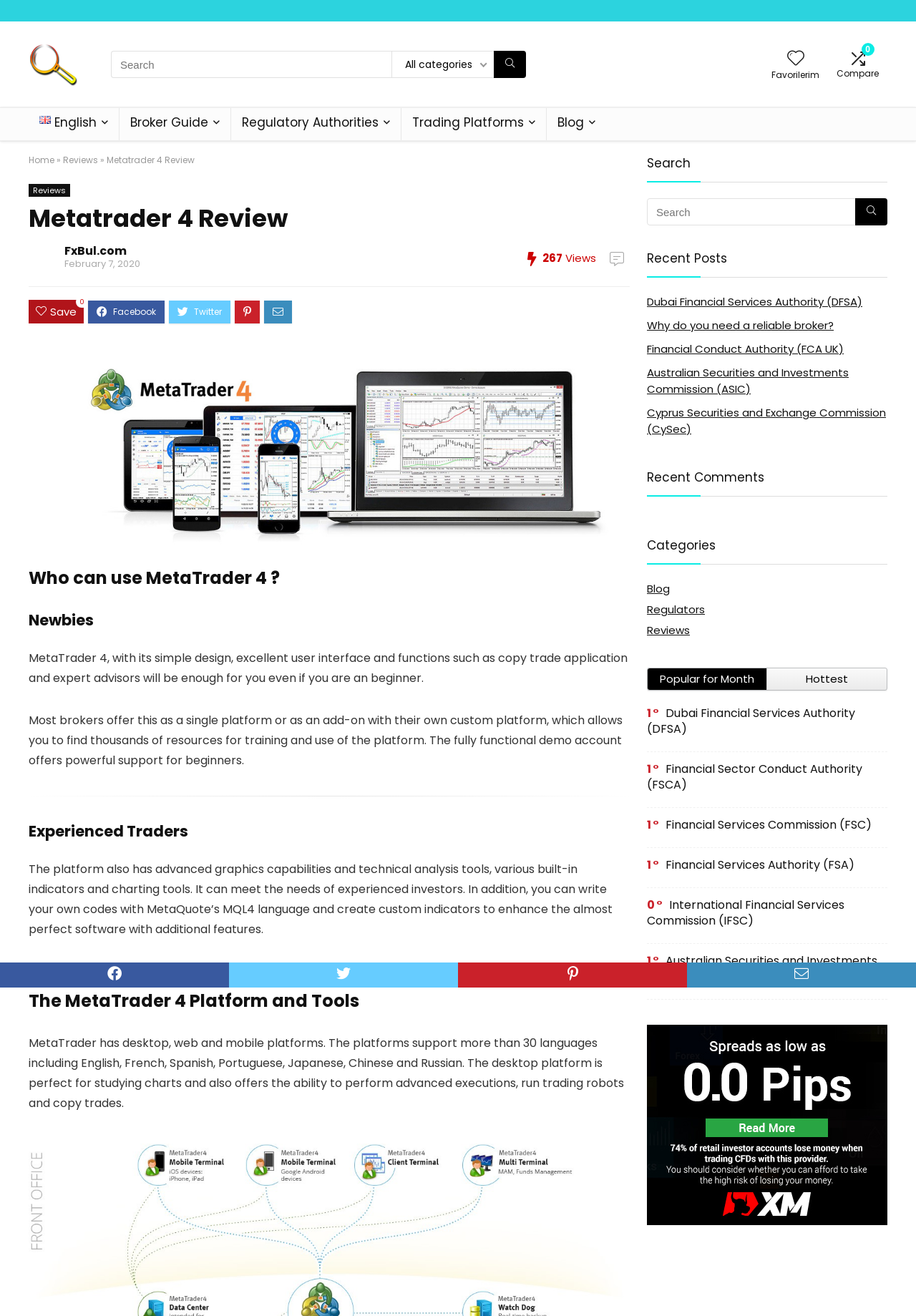What is the name of the platform being reviewed?
From the details in the image, provide a complete and detailed answer to the question.

The webpage is reviewing a platform, and the heading 'Metatrader 4 Review' suggests that the platform being reviewed is MetaTrader 4.